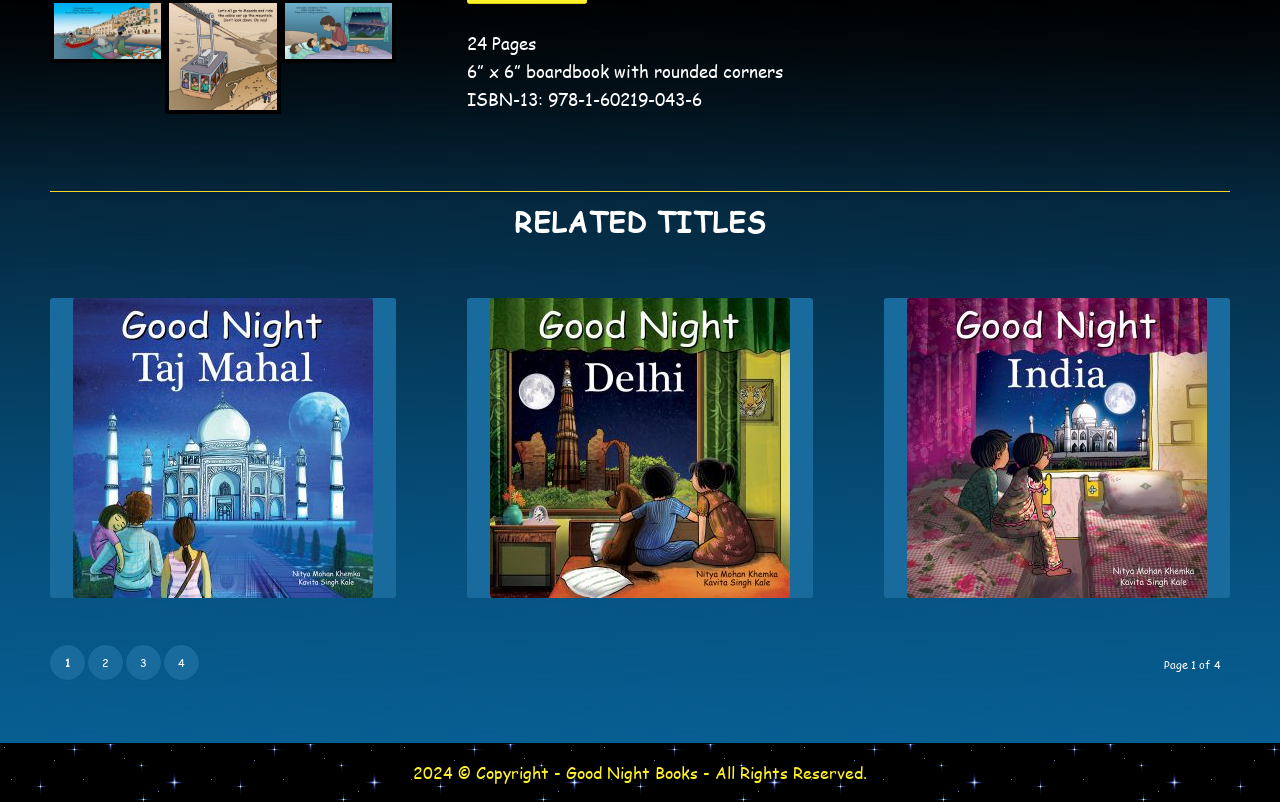Identify the bounding box coordinates for the UI element described by the following text: "4". Provide the coordinates as four float numbers between 0 and 1, in the format [left, top, right, bottom].

[0.128, 0.804, 0.155, 0.848]